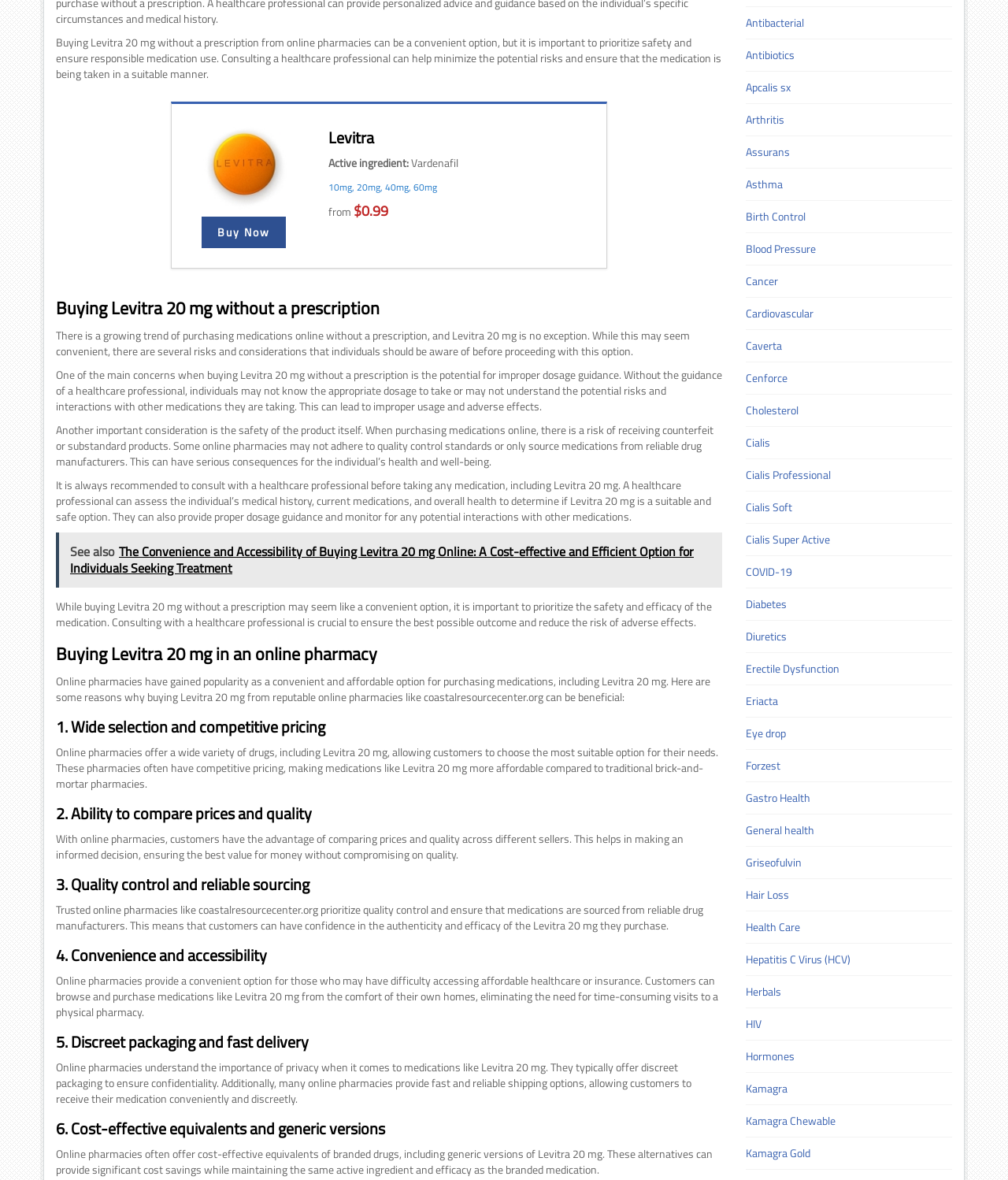What is the benefit of discreet packaging offered by online pharmacies?
Please ensure your answer to the question is detailed and covers all necessary aspects.

The benefit of discreet packaging offered by online pharmacies is mentioned in the section '5. Discreet packaging and fast delivery'. It is stated that online pharmacies understand the importance of privacy when it comes to medications like Levitra 20 mg, and therefore offer discreet packaging to ensure confidentiality.